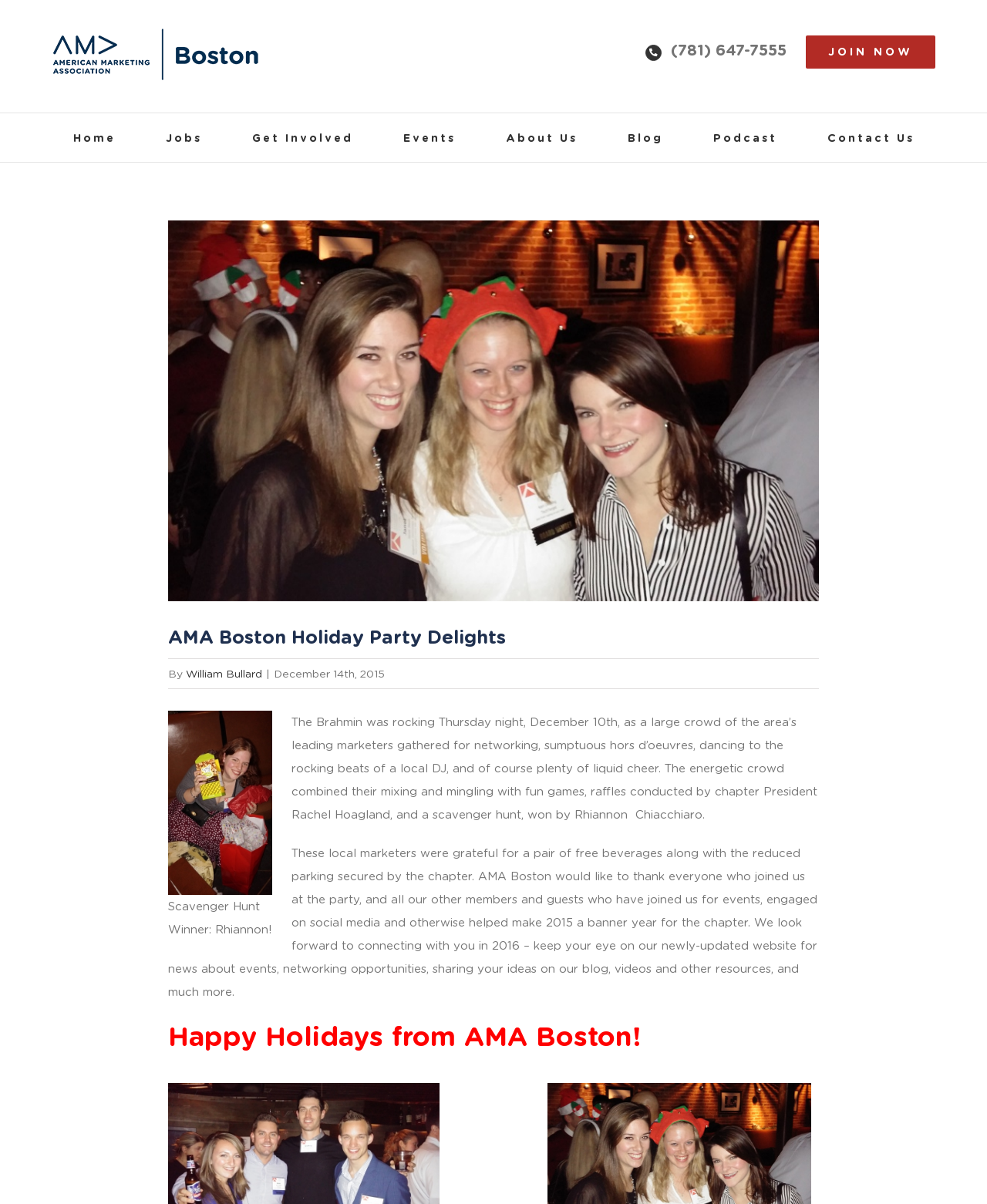Who is the chapter President mentioned in the article?
Relying on the image, give a concise answer in one word or a brief phrase.

Rachel Hoagland